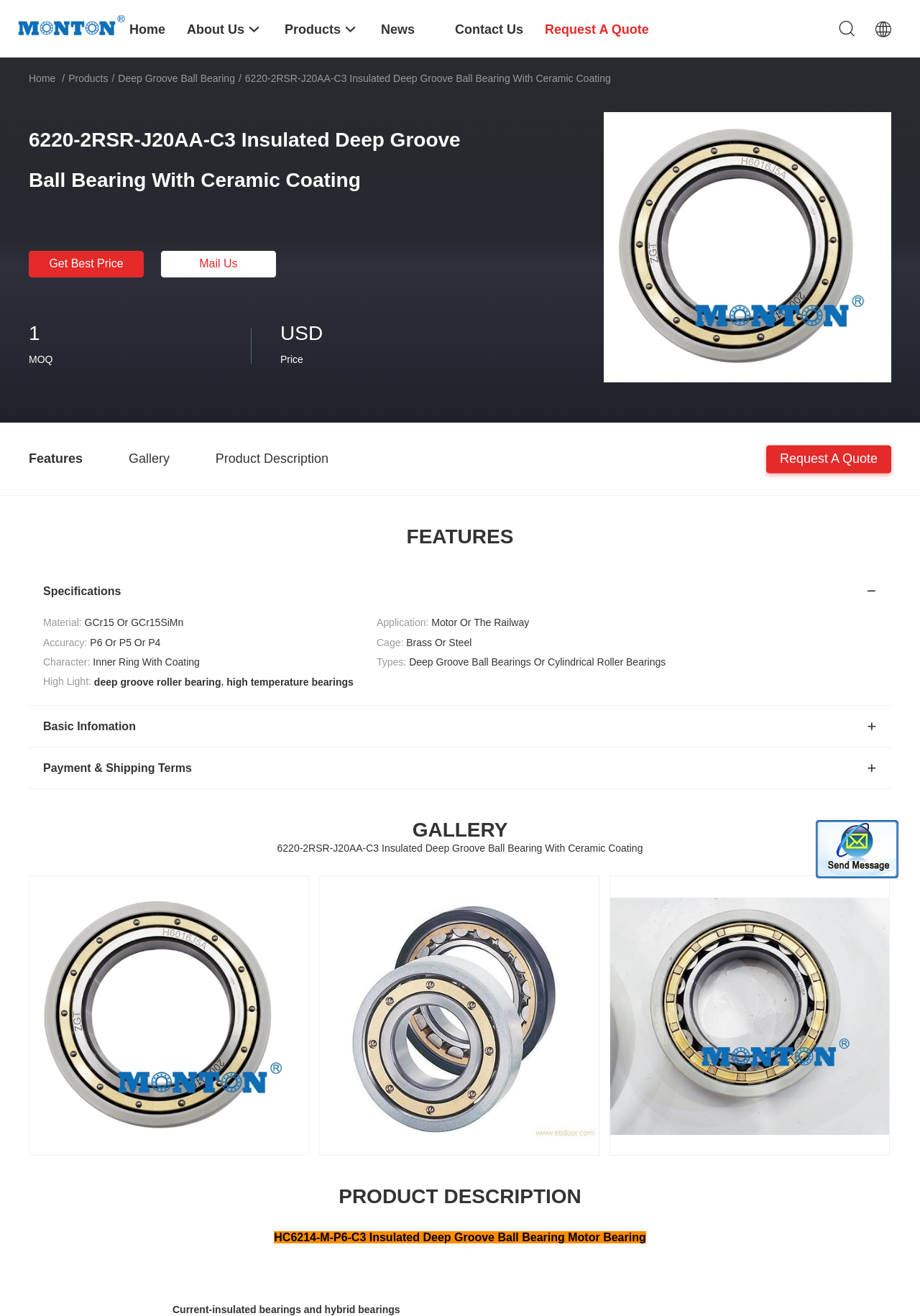Identify the bounding box coordinates of the element that should be clicked to fulfill this task: "Request a quote". The coordinates should be provided as four float numbers between 0 and 1, i.e., [left, top, right, bottom].

[0.592, 0.0, 0.705, 0.044]